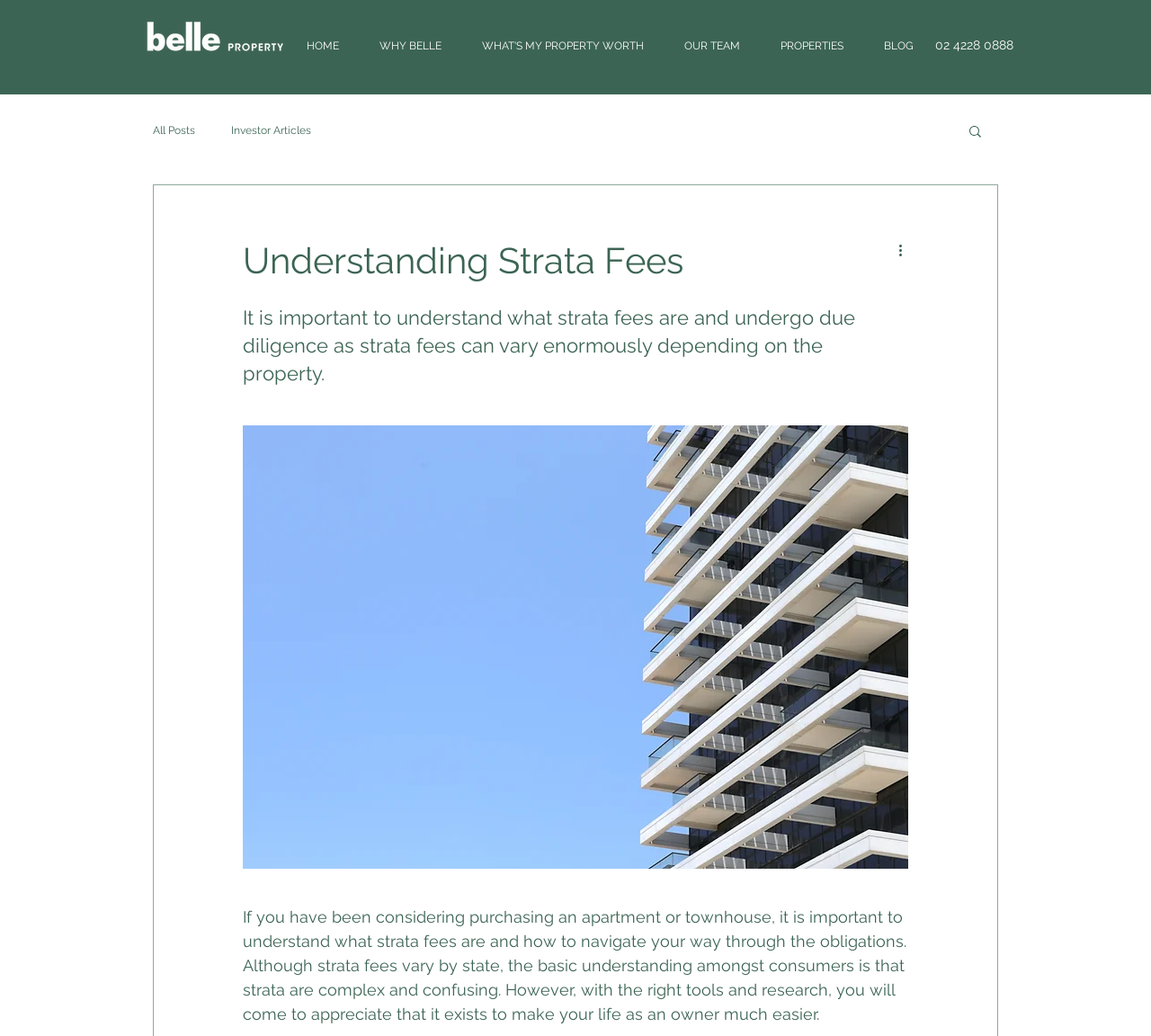Based on the element description WHAT'S MY PROPERTY WORTH, identify the bounding box of the UI element in the given webpage screenshot. The coordinates should be in the format (top-left x, top-left y, bottom-right x, bottom-right y) and must be between 0 and 1.

[0.401, 0.036, 0.577, 0.053]